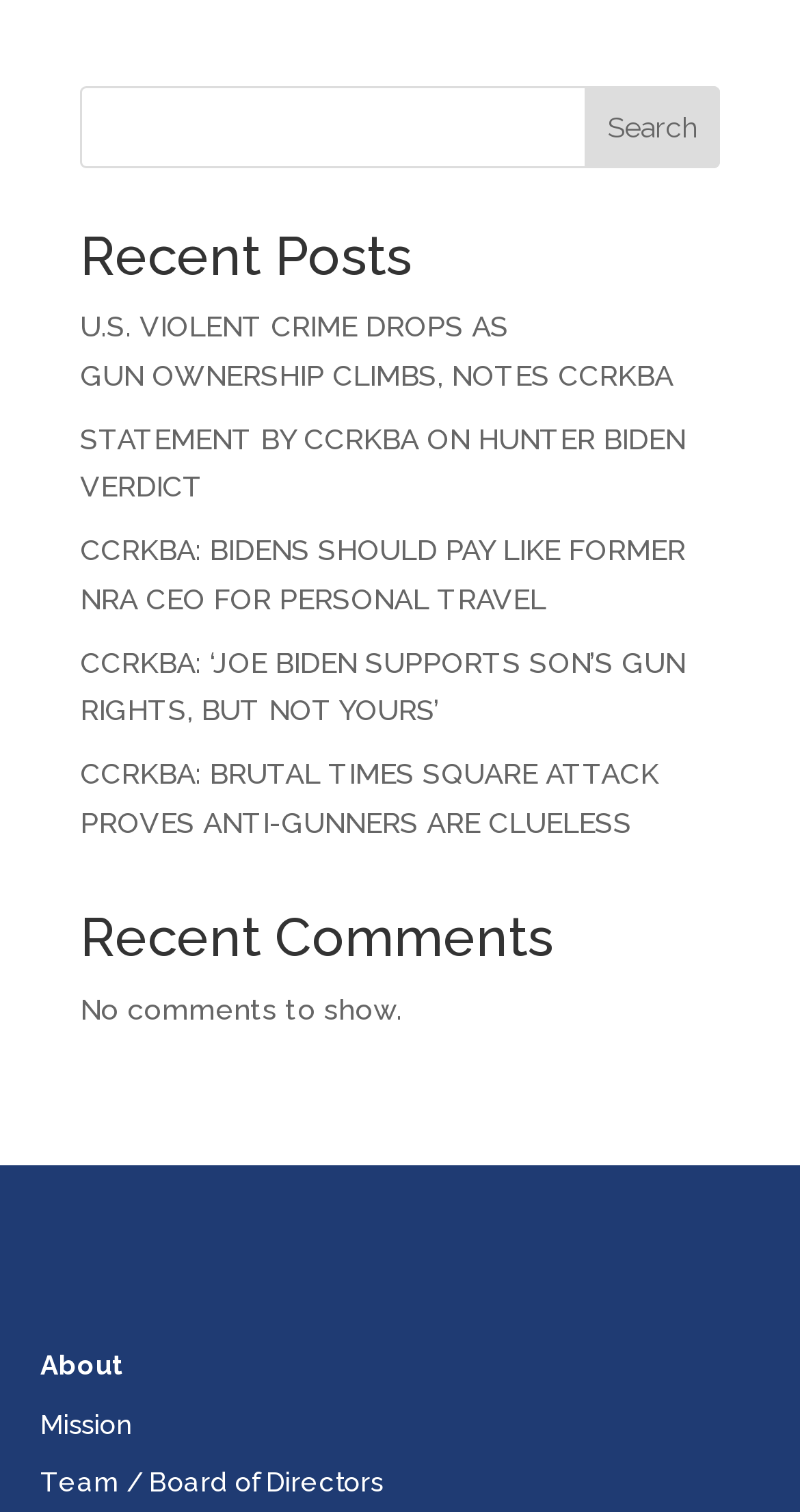Specify the bounding box coordinates of the element's area that should be clicked to execute the given instruction: "click on the 'Recent Posts' heading". The coordinates should be four float numbers between 0 and 1, i.e., [left, top, right, bottom].

[0.1, 0.152, 0.9, 0.201]